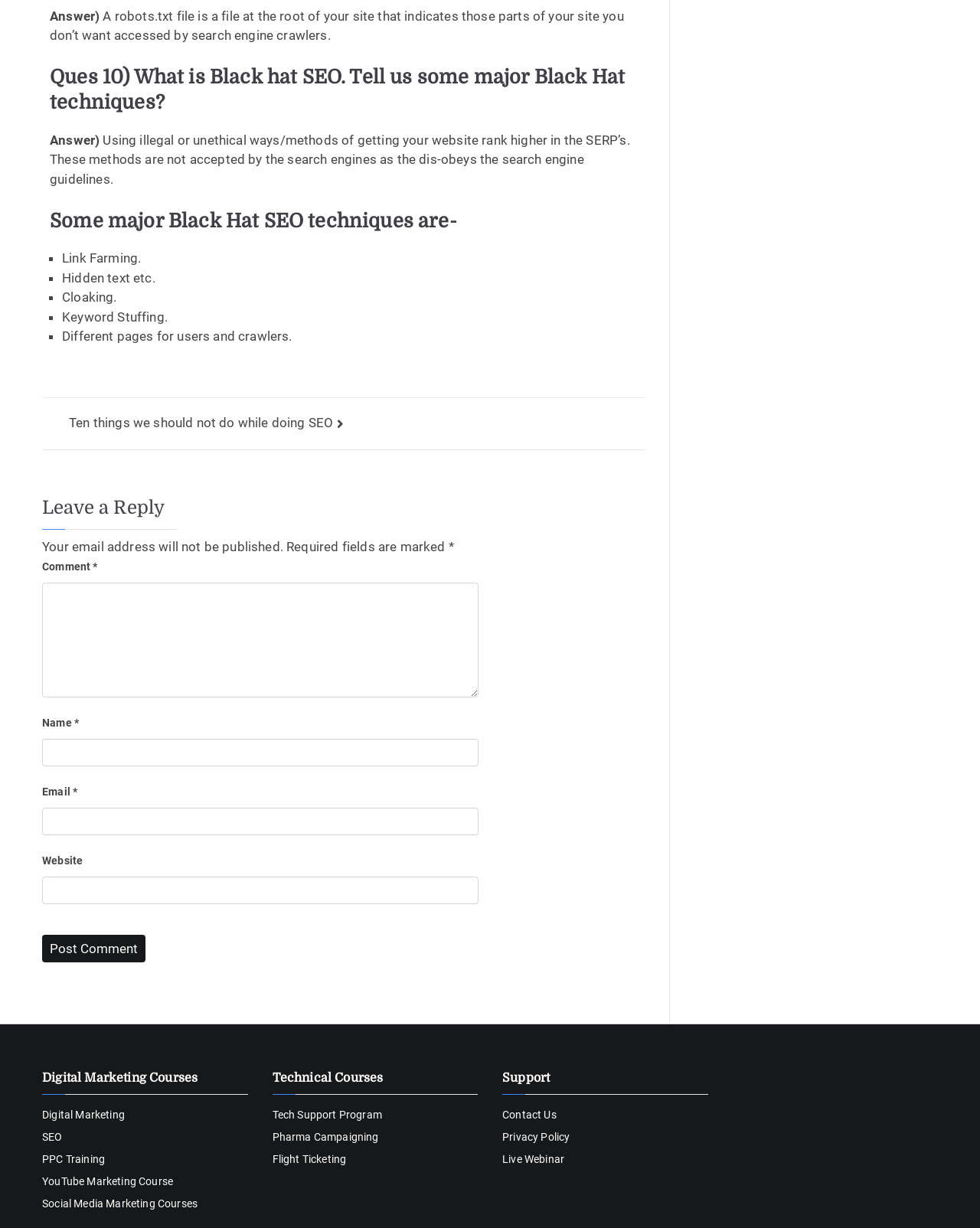Give a concise answer using one word or a phrase to the following question:
What is a robots.txt file?

A file indicating parts of a site not to be accessed by search engine crawlers.